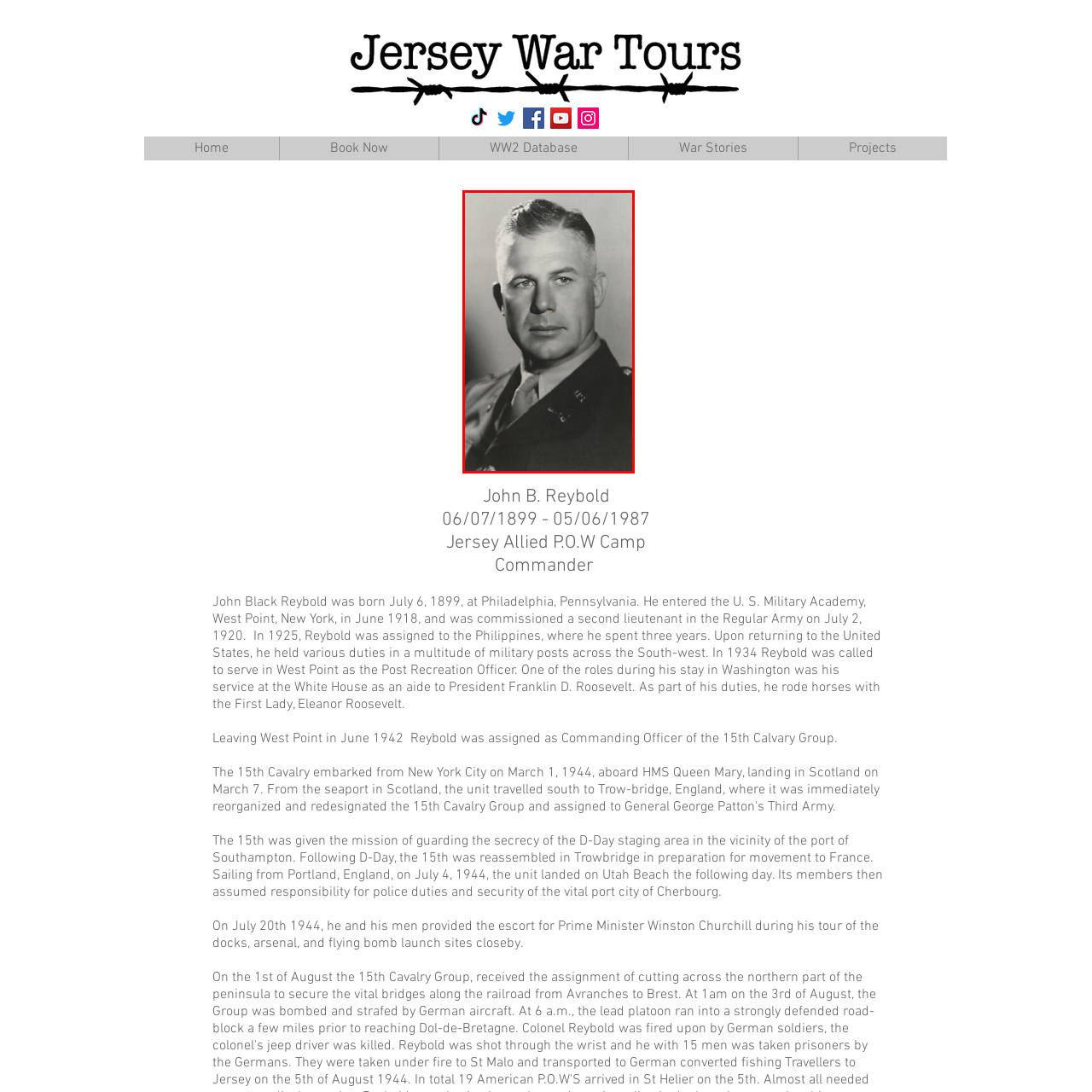Provide a comprehensive description of the image contained within the red rectangle.

The image captures a formal portrait of a distinguished military officer. He is dressed in a uniform, likely indicative of his service in the U.S. Army, complete with insignia on his shoulder. The officer presents a confident demeanor, characterized by a firm expression and neatly styled hair, reflecting the professionalism and discipline typical of military service. This image relates to Colonel John Black Reybold, who played a significant role in World War II, notably serving as a camp commander. His legacy includes various military assignments and crucial contributions during key historical events.